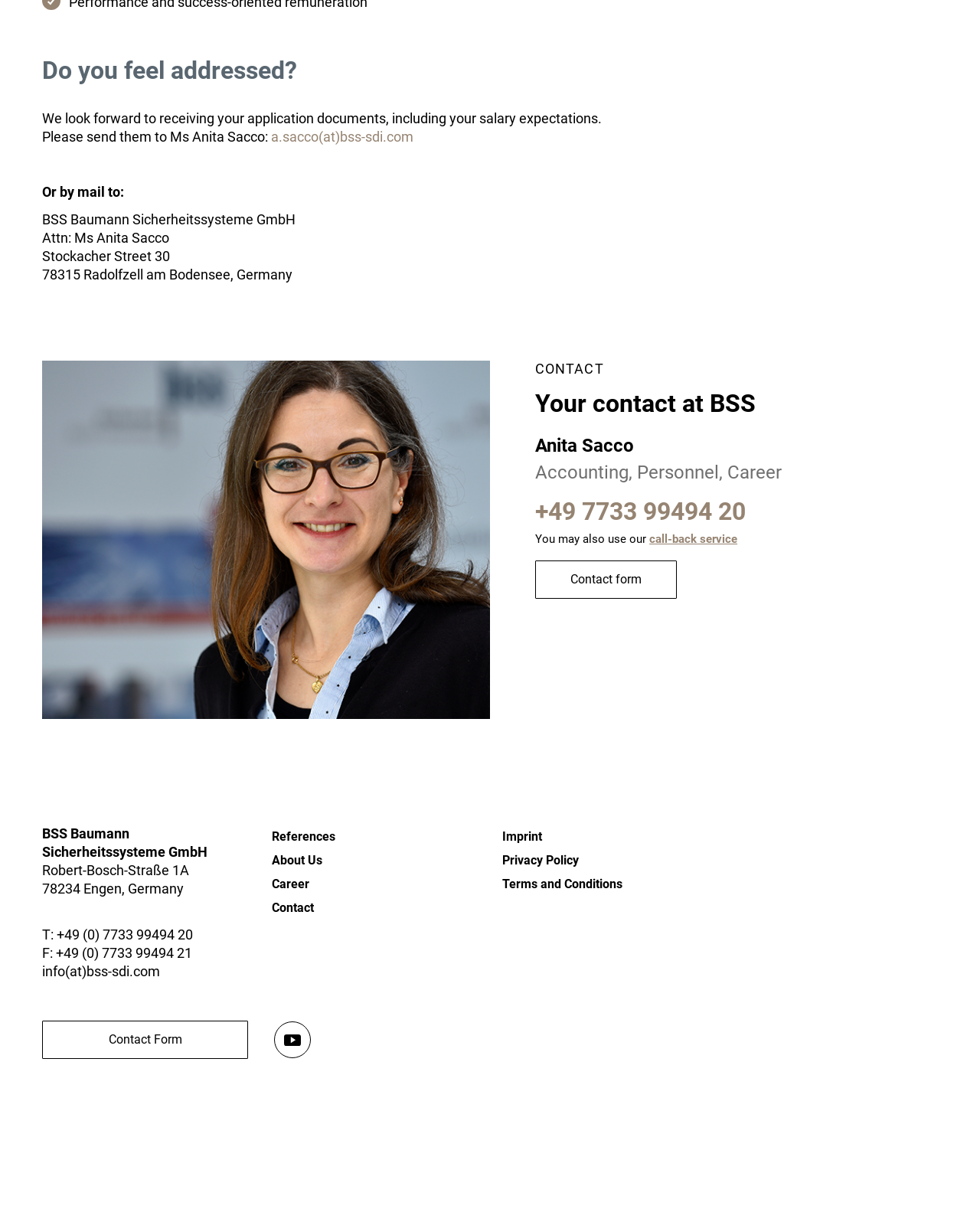Find the bounding box coordinates of the area that needs to be clicked in order to achieve the following instruction: "Use the call-back service". The coordinates should be specified as four float numbers between 0 and 1, i.e., [left, top, right, bottom].

[0.663, 0.44, 0.752, 0.452]